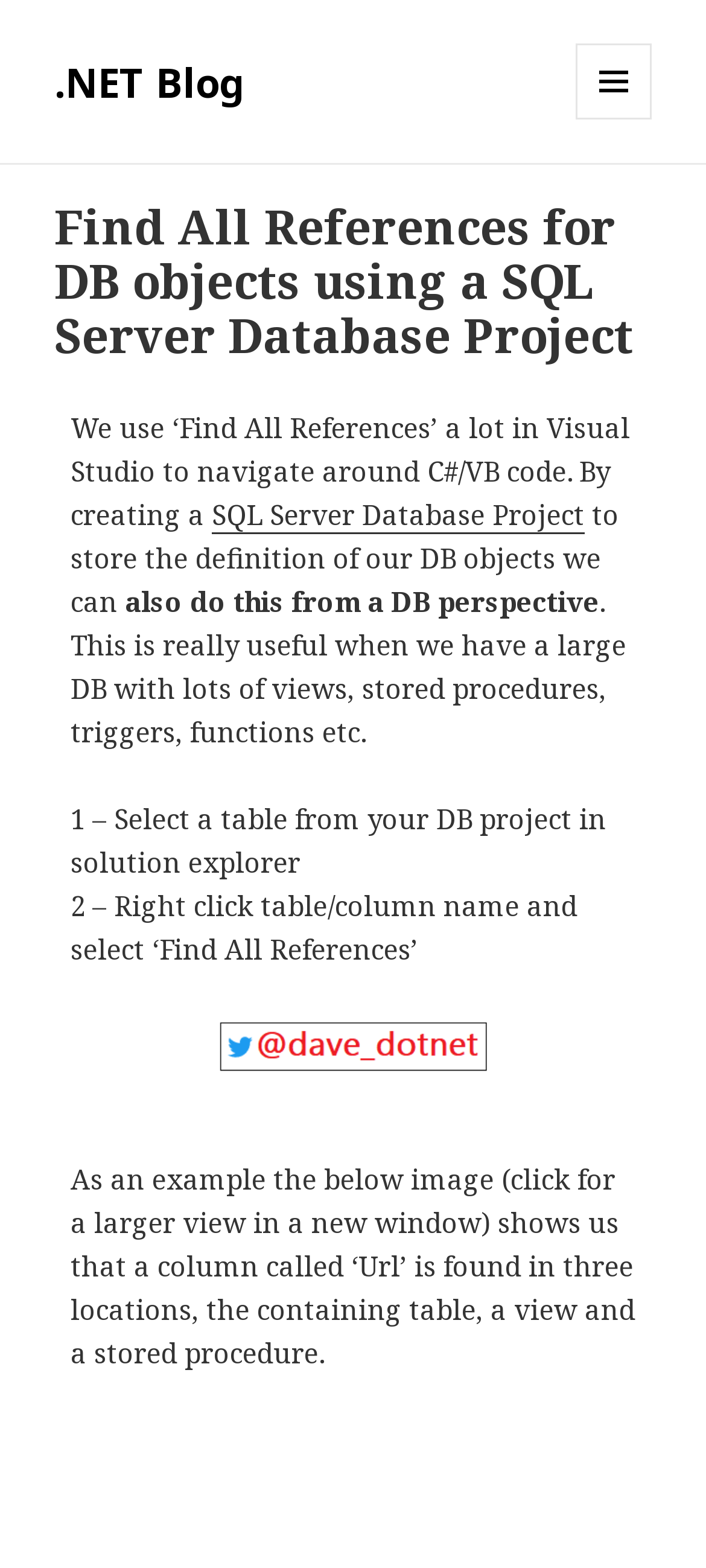Describe the webpage in detail, including text, images, and layout.

The webpage appears to be a blog post about using "Find All References" in Visual Studio to navigate around C#/VB code, specifically in the context of a SQL Server Database Project. 

At the top left of the page, there is a link to the ".NET Blog". On the top right, there is a button with a menu icon, which is not expanded by default. 

Below the button, there is a header section that spans the entire width of the page. Within this section, there is a heading that matches the title of the blog post, "Find All References for DB objects using a SQL Server Database Project". 

Following the header, there is a block of text that describes the purpose of the blog post, which is to explore how to use "Find All References" to navigate around C#/VB code in a SQL Server Database Project. The text is divided into several paragraphs, with links and emphasis on specific terms like "SQL Server Database Project". 

The blog post then provides step-by-step instructions on how to use "Find All References" in Visual Studio, with numbered steps and descriptive text. 

On the right side of the page, near the bottom, there is a link to "Follow me on Twitter" accompanied by a small image. 

Finally, there is a section that describes an example of using "Find All References" to find a column called "Url" in three locations, with a reference to an image that can be clicked to view a larger version in a new window.